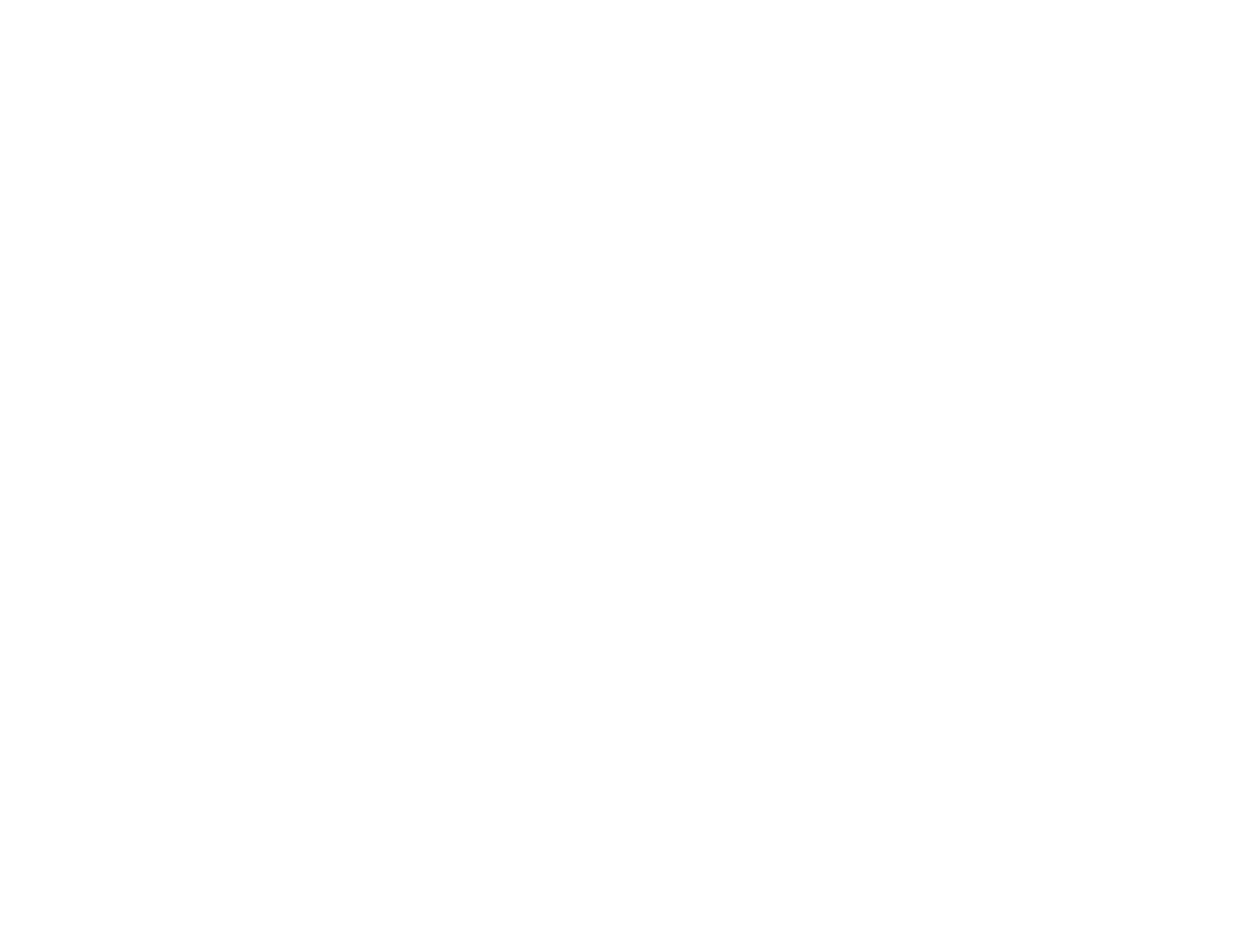Locate the bounding box coordinates for the element described below: "PODCASTS". The coordinates must be four float values between 0 and 1, formatted as [left, top, right, bottom].

[0.577, 0.096, 0.663, 0.144]